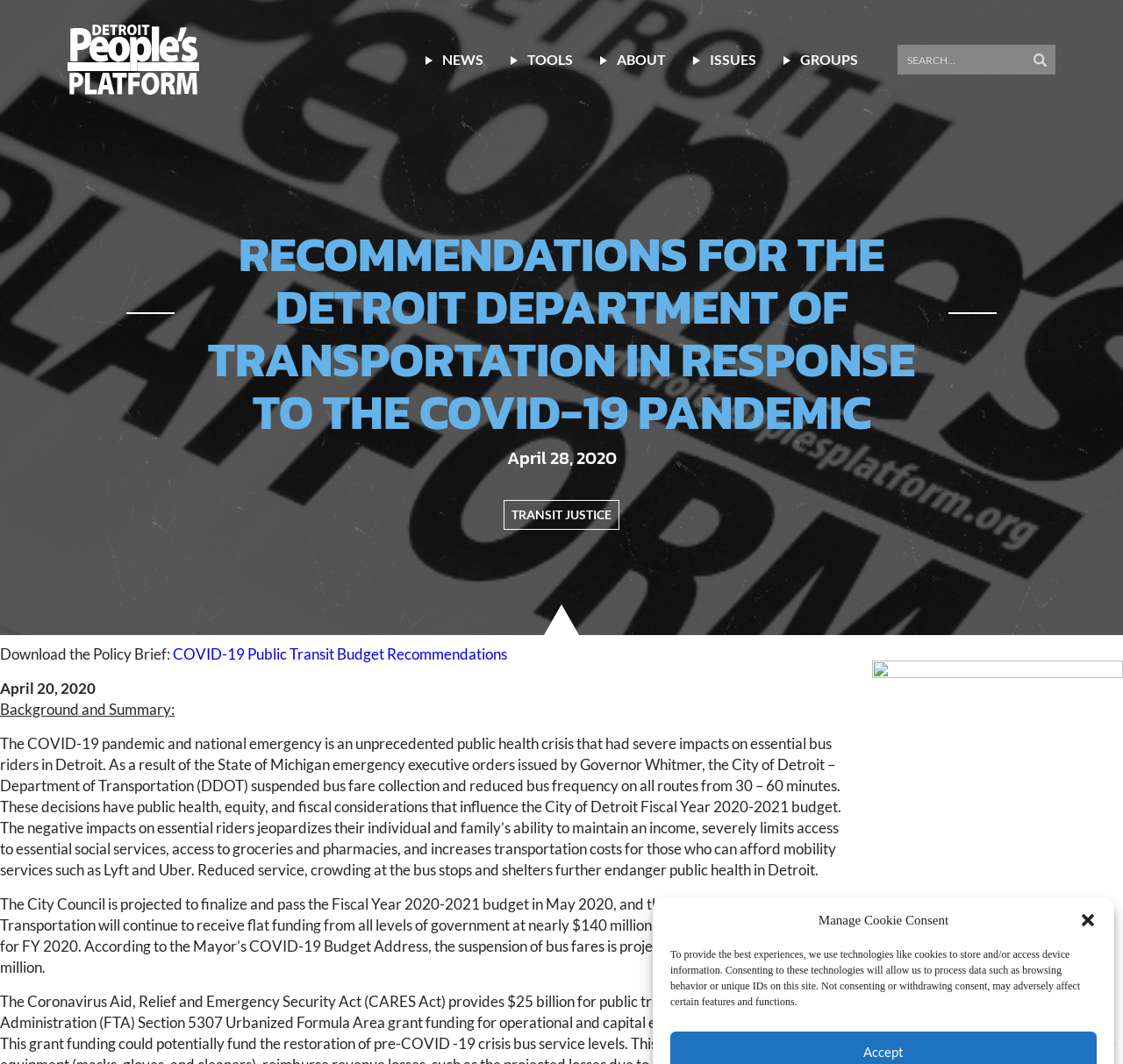Give a full account of the webpage's elements and their arrangement.

The webpage appears to be a policy brief from the Detroit People's Platform, focusing on COVID-19 public transit budget recommendations for the Detroit Department of Transportation. 

At the top left corner, there is a logo of the Detroit People's Platform, which is also a navigable link to the home page. 

Below the logo, there are five navigational links: "NEWS", "TOOLS", "ABOUT", "ISSUES", and "GROUPS", which are evenly spaced and aligned horizontally. 

To the right of these links, there is a search bar with a search button and a magnifying glass icon. 

The main content of the webpage is divided into sections. The first section has a heading that reads "RECOMMENDATIONS FOR THE DETROIT DEPARTMENT OF TRANSPORTATION IN RESPONSE TO THE COVID-19 PANDEMIC" and a subheading with the date "April 28, 2020". 

Below this section, there is a link to "TRANSIT JUSTICE" and a section that provides information about downloading a policy brief. This section includes a link to "COVID-19 Public Transit Budget Recommendations" and two paragraphs of text that describe the background and summary of the policy brief. The text explains the impact of the COVID-19 pandemic on essential bus riders in Detroit and the fiscal considerations for the City of Detroit's budget. 

At the bottom of the page, there is a notification about the use of cookies and a button to close the dialog.